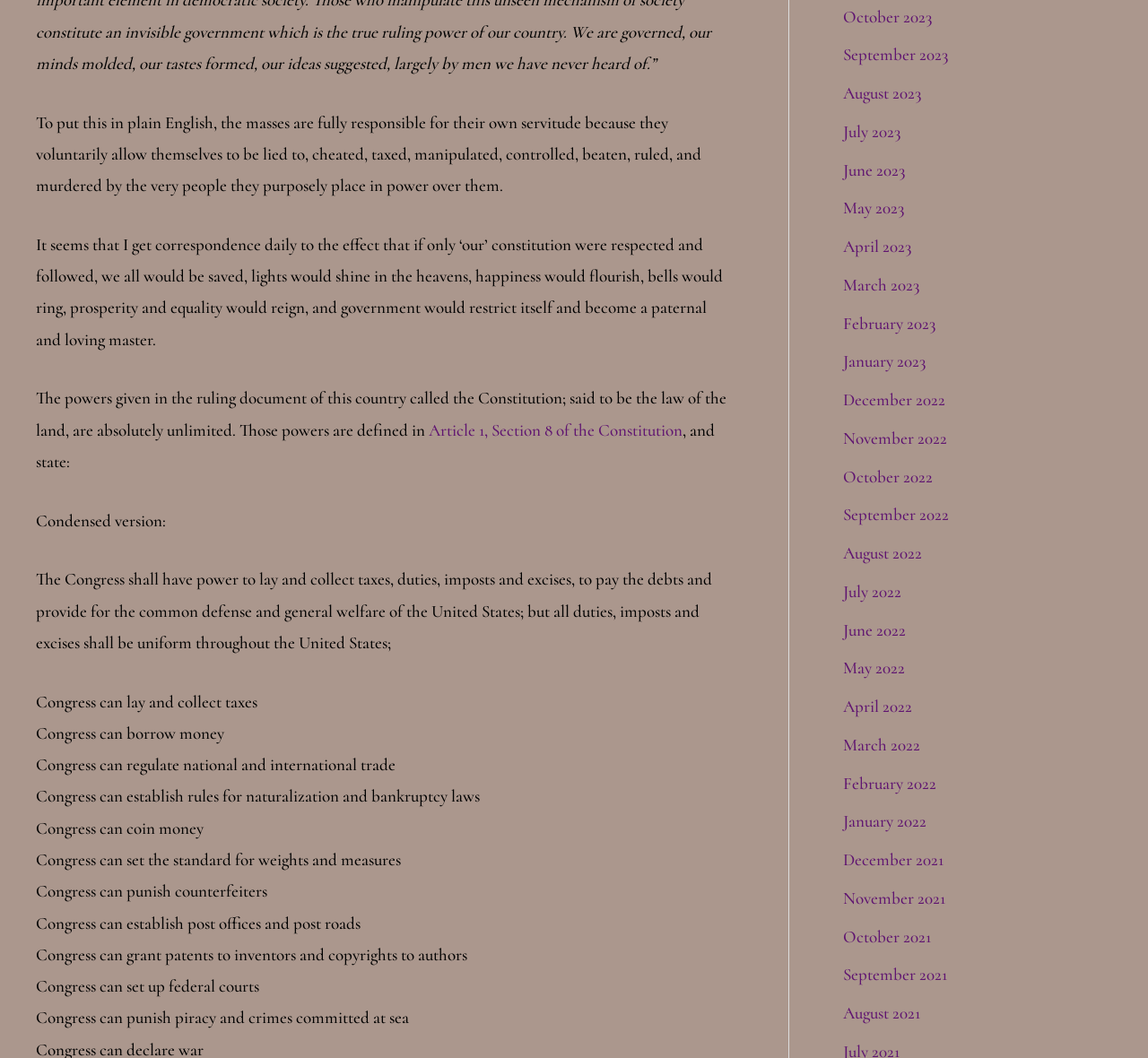Please identify the bounding box coordinates of the clickable area that will fulfill the following instruction: "Click on Article 1, Section 8 of the Constitution". The coordinates should be in the format of four float numbers between 0 and 1, i.e., [left, top, right, bottom].

[0.373, 0.396, 0.595, 0.416]